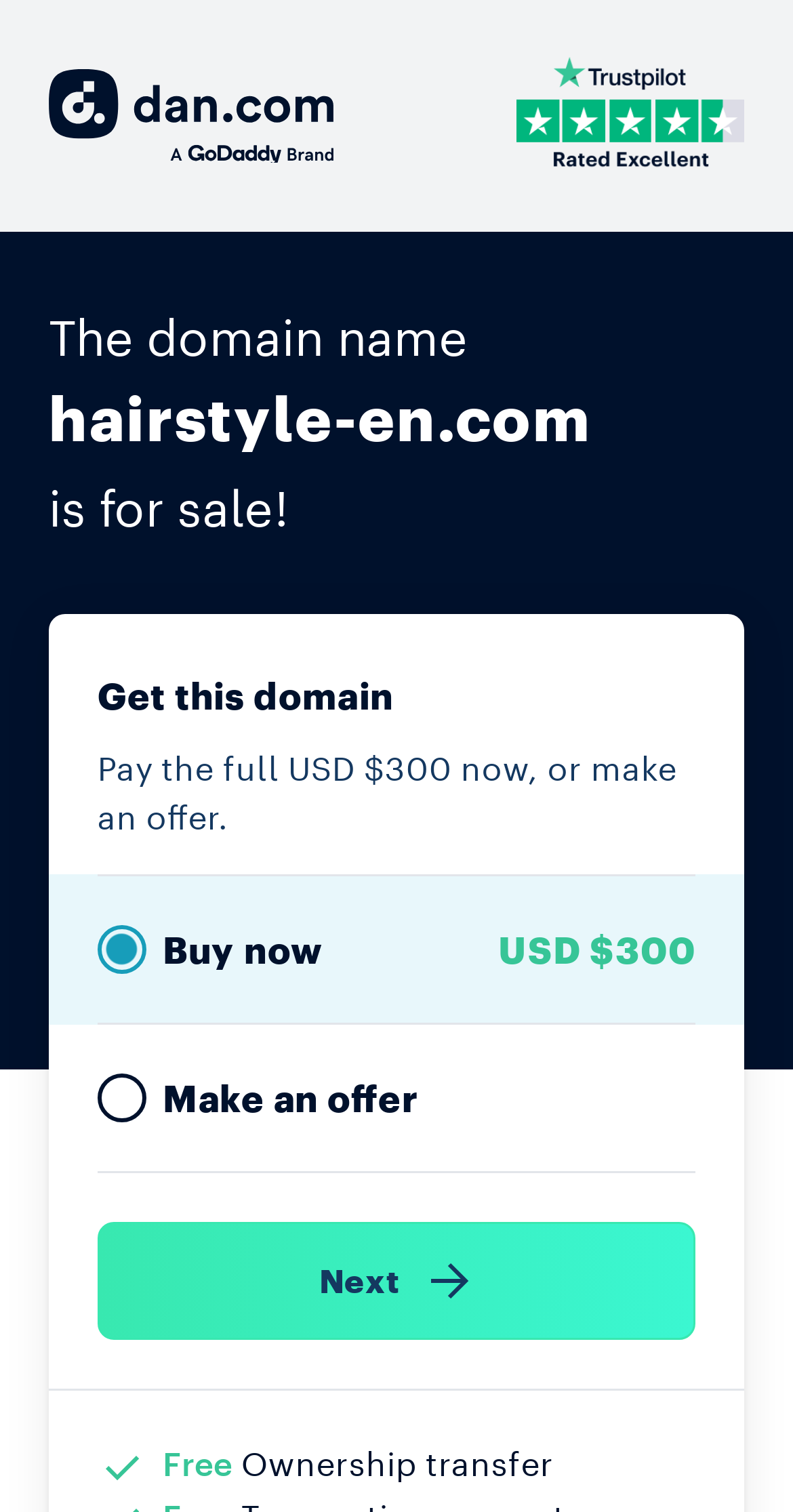What is the price of the domain name?
Respond to the question with a single word or phrase according to the image.

USD $300